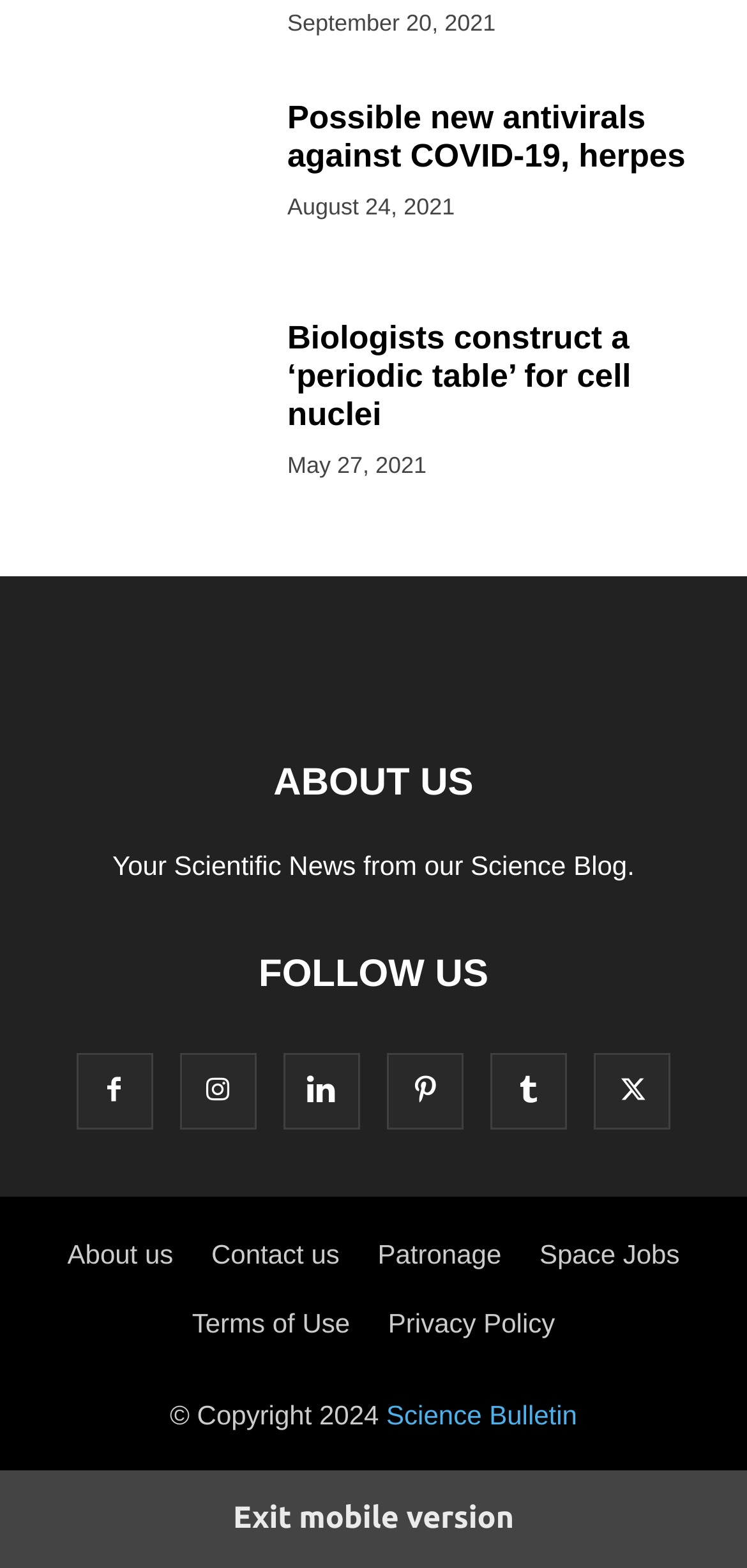Show the bounding box coordinates of the region that should be clicked to follow the instruction: "Read about possible new antivirals against COVID-19 and herpes."

[0.038, 0.064, 0.346, 0.173]